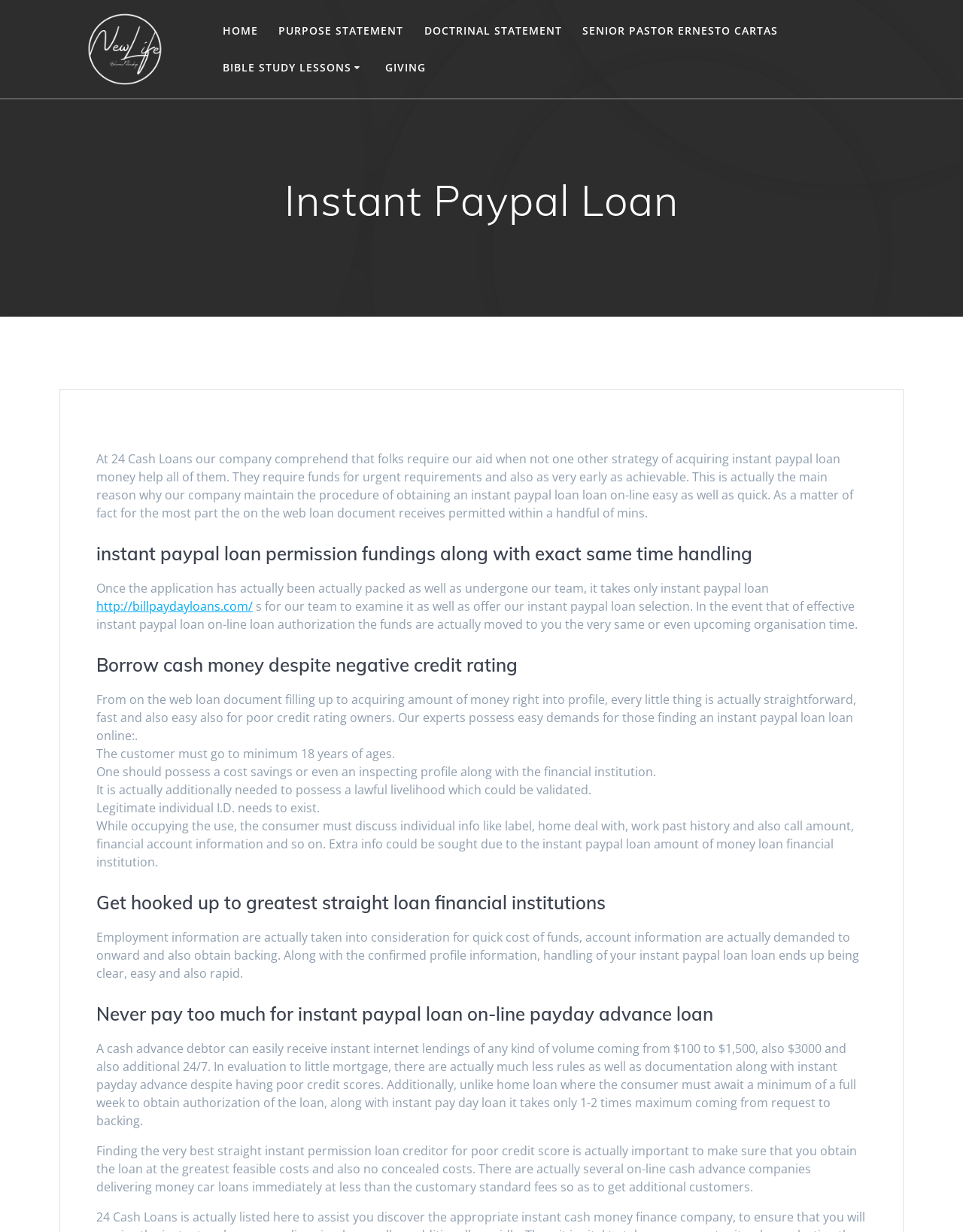Identify and extract the heading text of the webpage.

Instant Paypal Loan